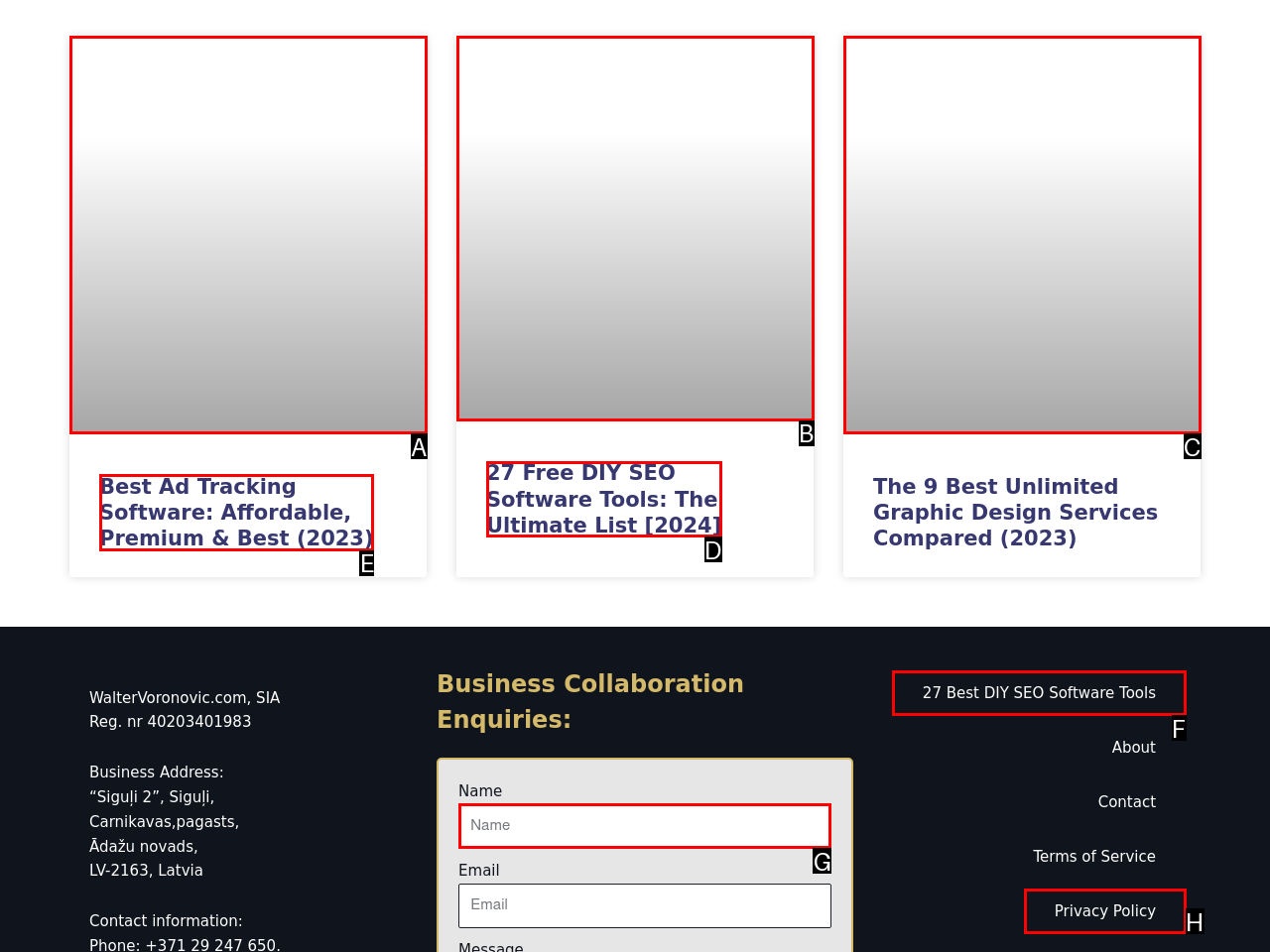Find the option that aligns with: parent_node: Name name="form_fields[name]" placeholder="Name"
Provide the letter of the corresponding option.

G